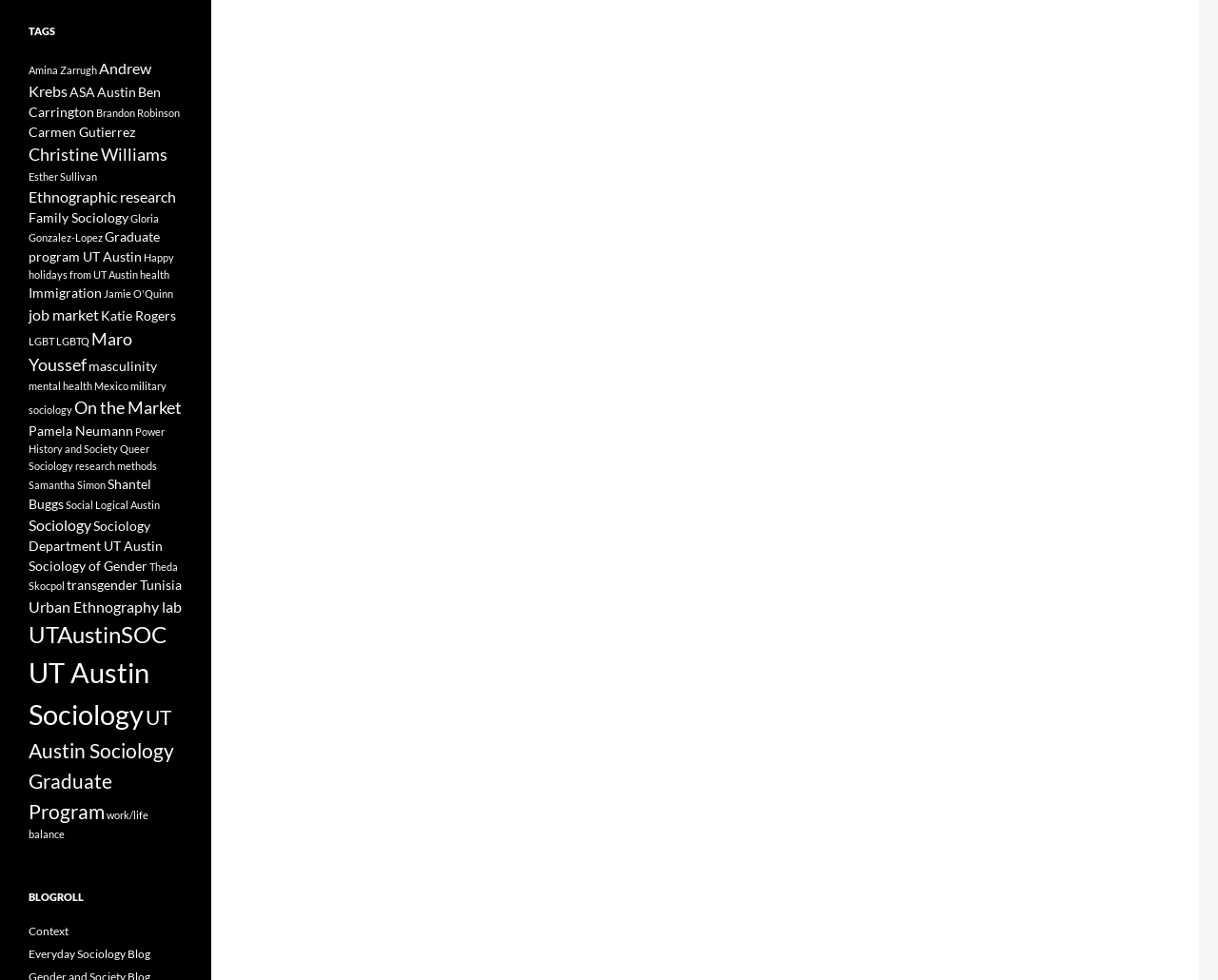Provide the bounding box coordinates for the specified HTML element described in this description: "Returns". The coordinates should be four float numbers ranging from 0 to 1, in the format [left, top, right, bottom].

None